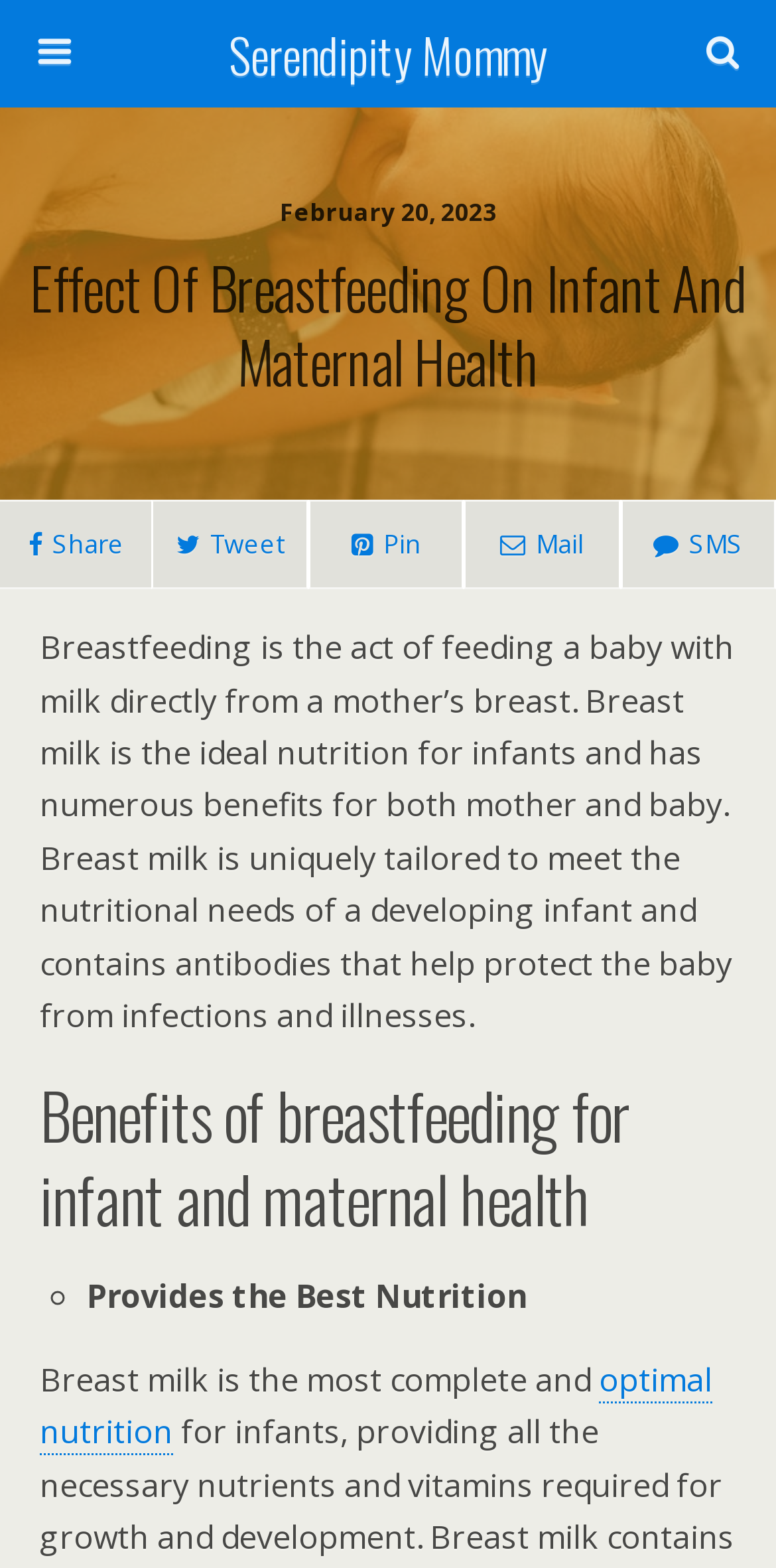Examine the screenshot and answer the question in as much detail as possible: What is the ideal nutrition for infants?

I found the answer by reading the static text element that describes breastfeeding, which states that 'Breast milk is the ideal nutrition for infants and has numerous benefits for both mother and baby'.